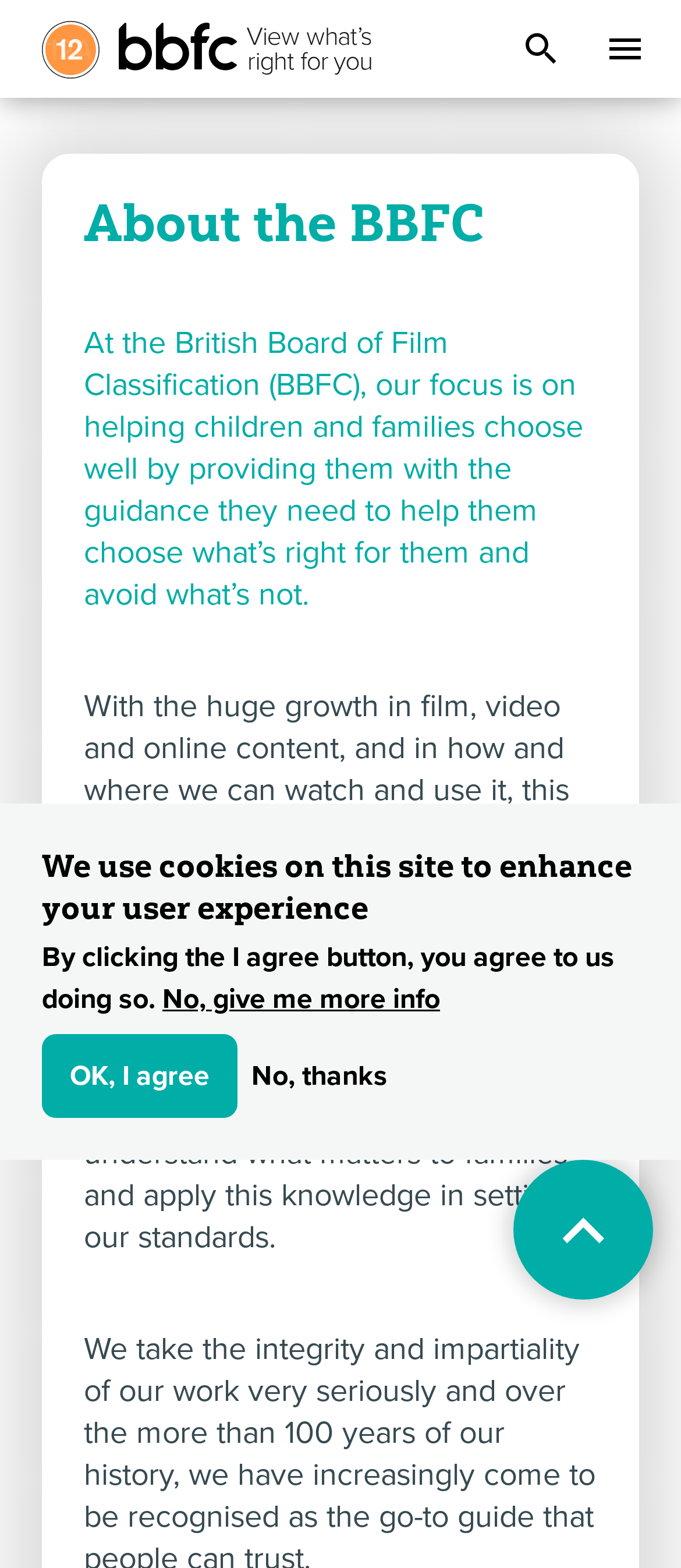Based on the image, please respond to the question with as much detail as possible:
What is the purpose of the BBFC's standards?

According to the webpage, the BBFC sets its standards by reflecting the views of people right across the country, which is achieved through their experience, regular consultations, and research.